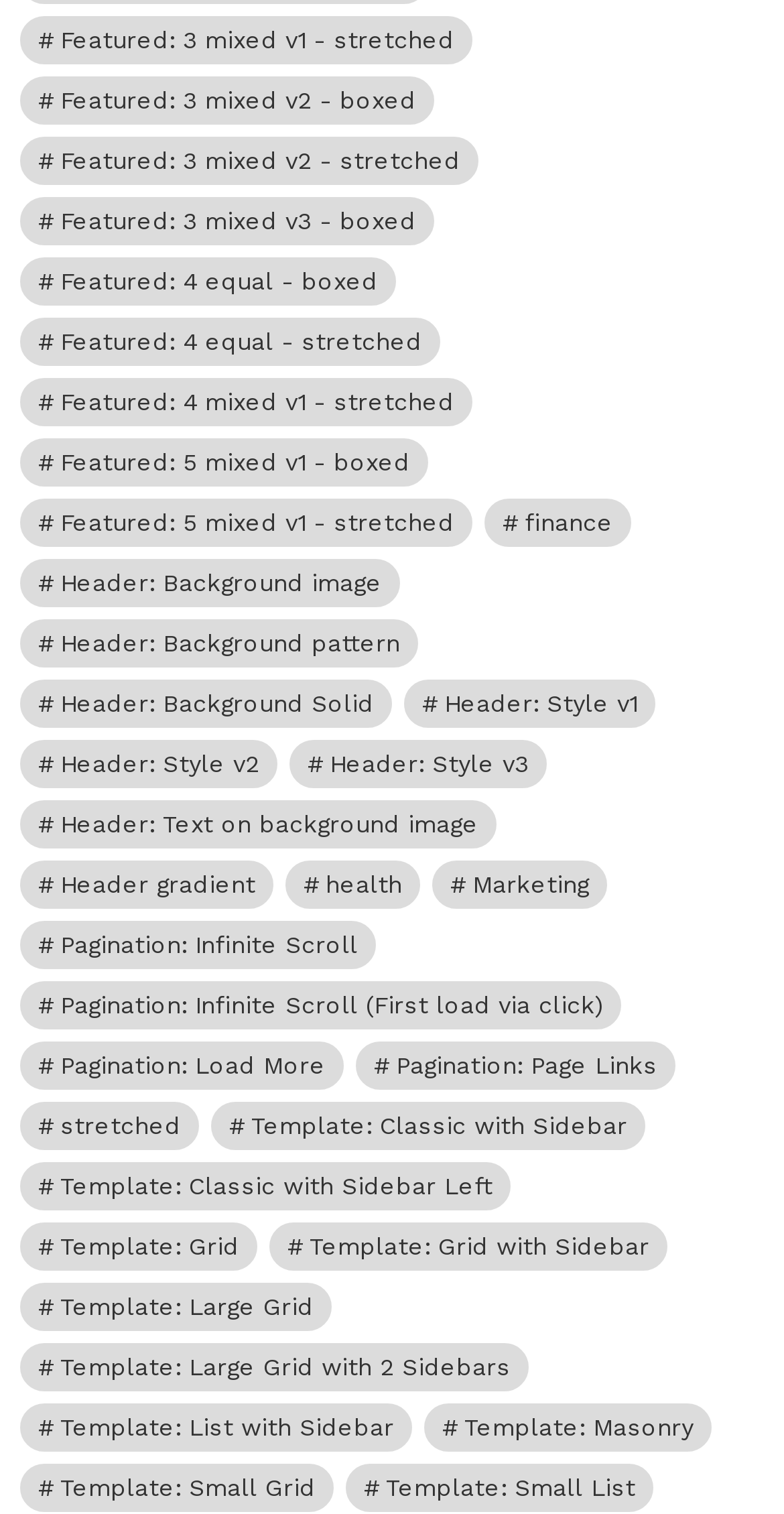Please reply with a single word or brief phrase to the question: 
What is the common theme among the 'Header' links?

Background and style